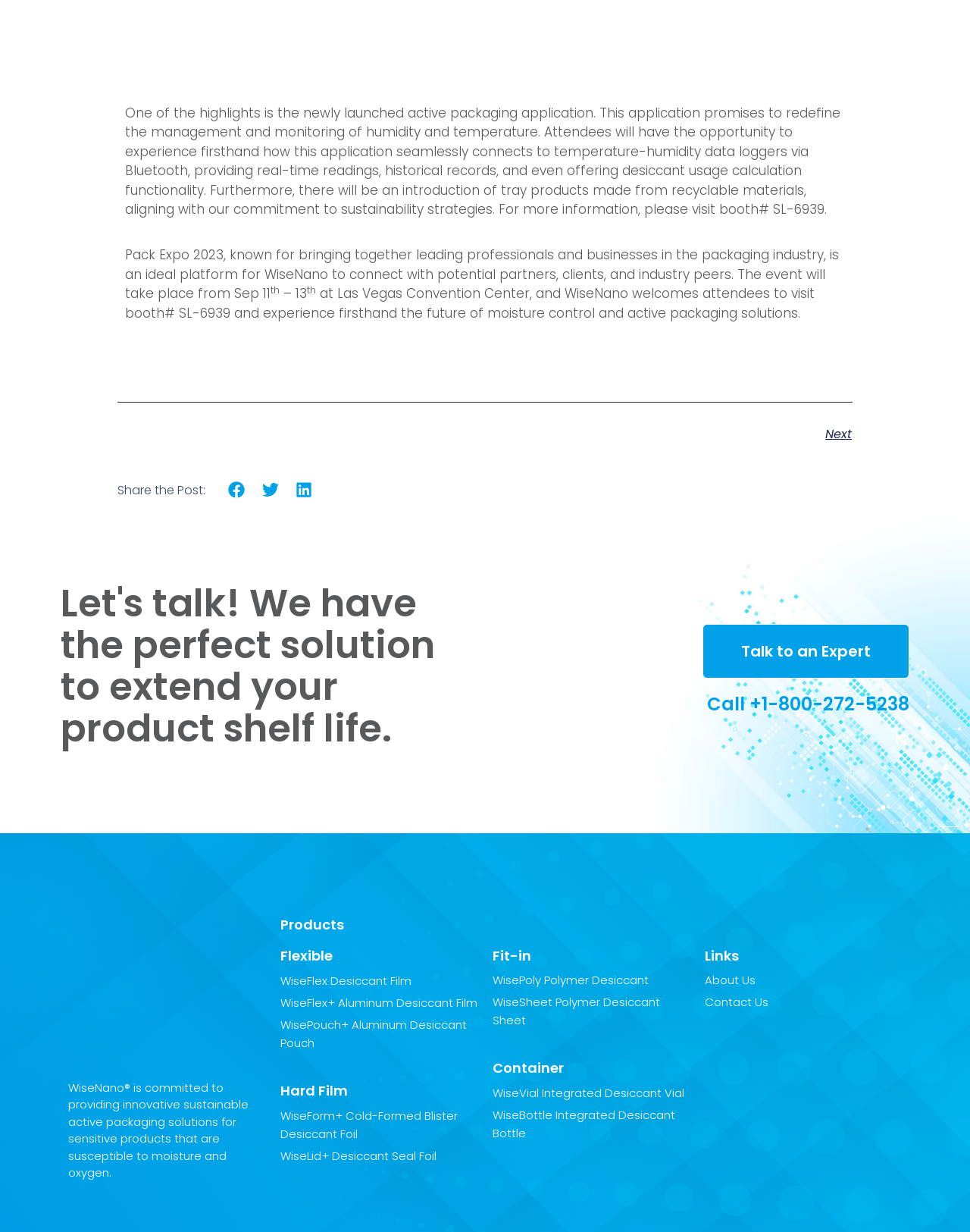Please specify the bounding box coordinates of the clickable section necessary to execute the following command: "Talk to an expert".

[0.724, 0.507, 0.938, 0.551]